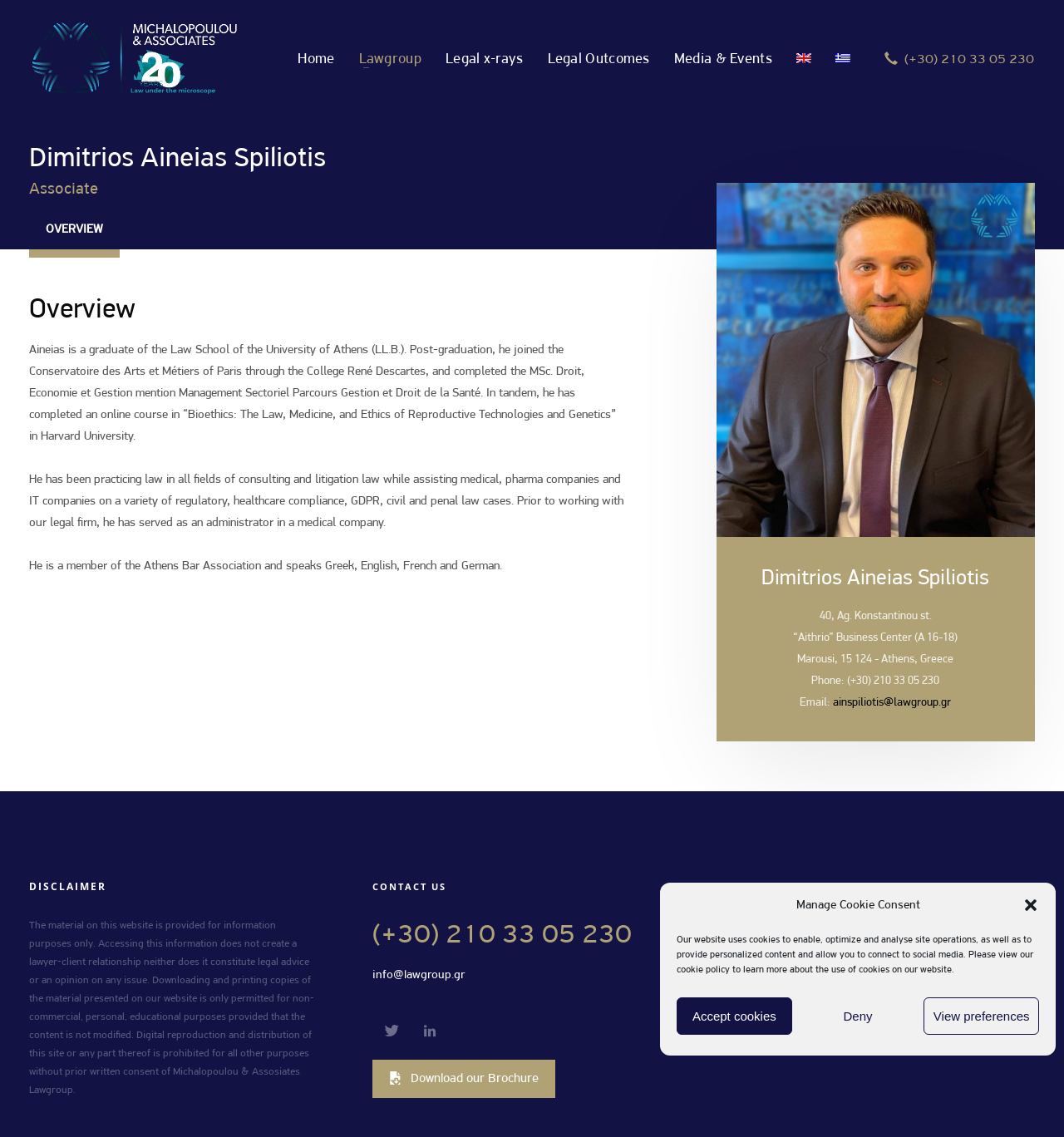What is Dimitrios Aineias Spiliotis's profession?
Please give a detailed and elaborate answer to the question.

Dimitrios Aineias Spiliotis's profession can be found in the heading element with the text 'Associate' which is located below his name on the webpage.